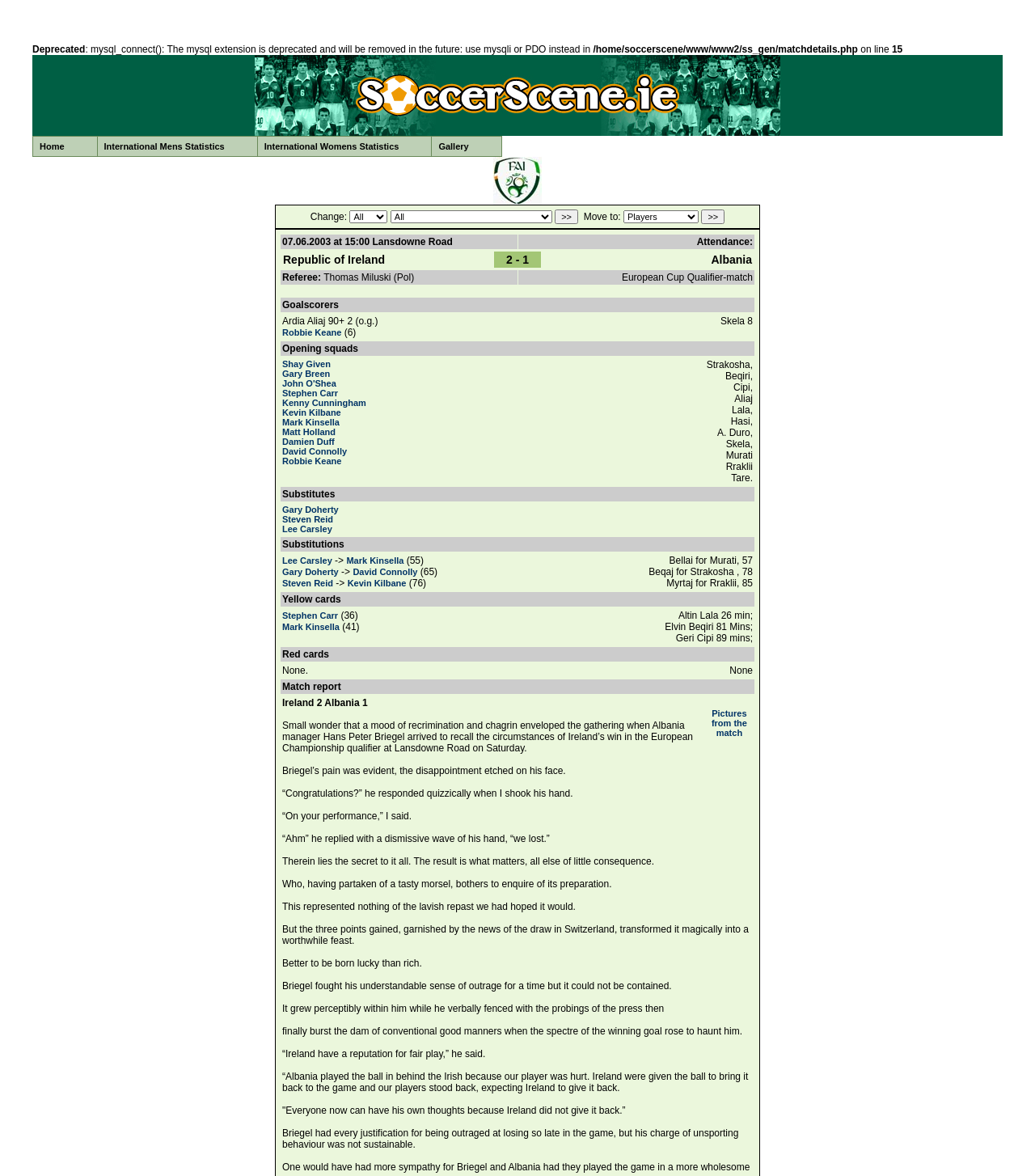Determine the bounding box coordinates of the clickable element to complete this instruction: "Click the 'International Mens Statistics' link". Provide the coordinates in the format of four float numbers between 0 and 1, [left, top, right, bottom].

[0.093, 0.116, 0.249, 0.133]